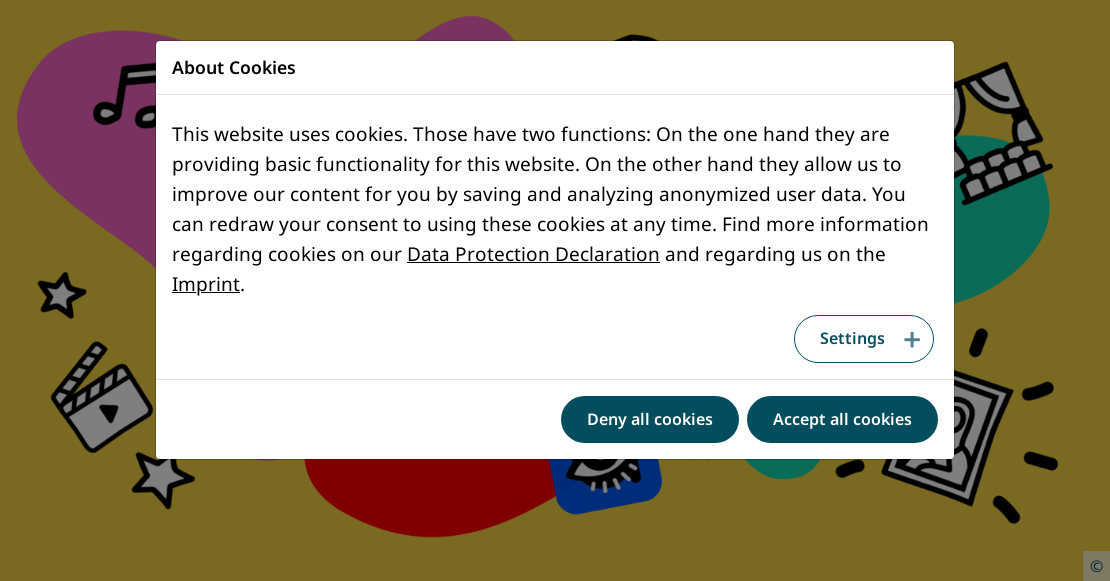What additional information is provided for users?
Based on the image, provide your answer in one word or phrase.

Data Protection Declaration and Imprint